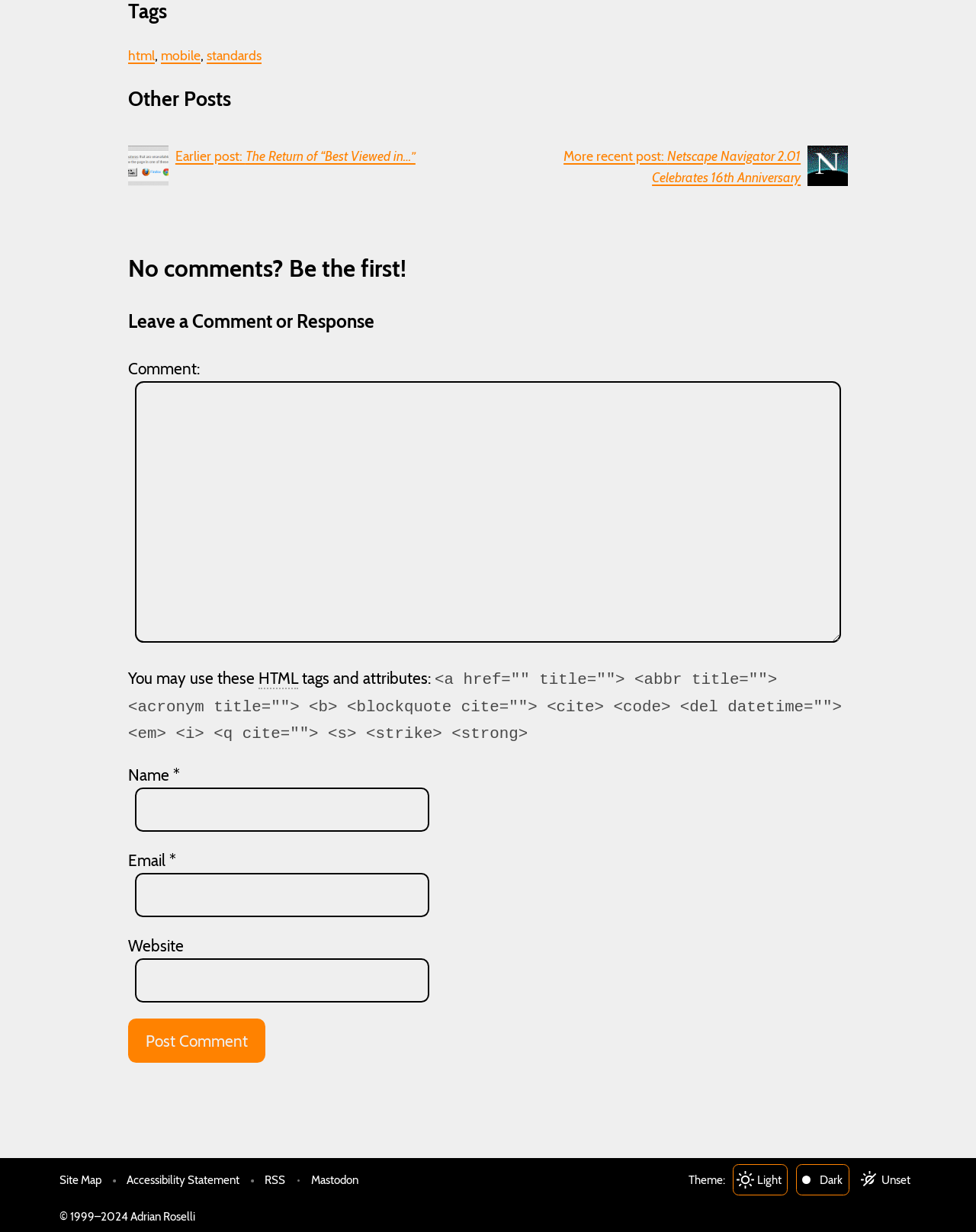Find the bounding box of the UI element described as follows: "parent_node: Comment: name="comment"".

[0.139, 0.309, 0.861, 0.522]